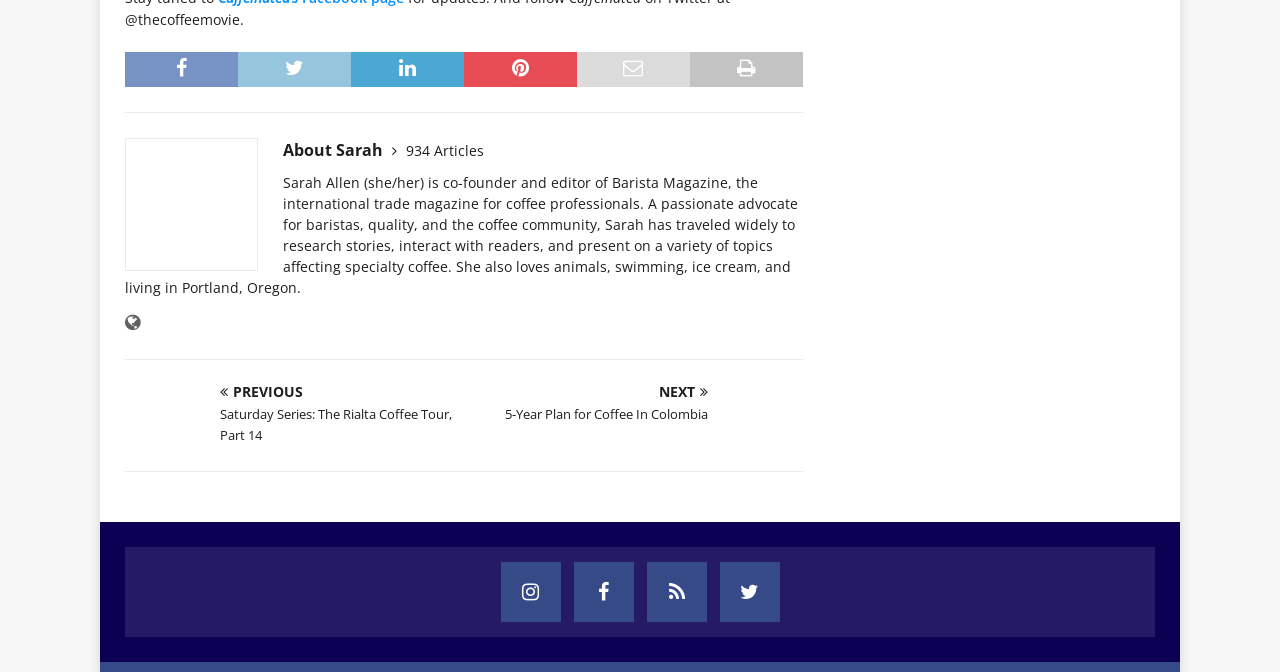Identify the bounding box coordinates for the UI element described by the following text: "facebook". Provide the coordinates as four float numbers between 0 and 1, in the format [left, top, right, bottom].

[0.448, 0.836, 0.495, 0.925]